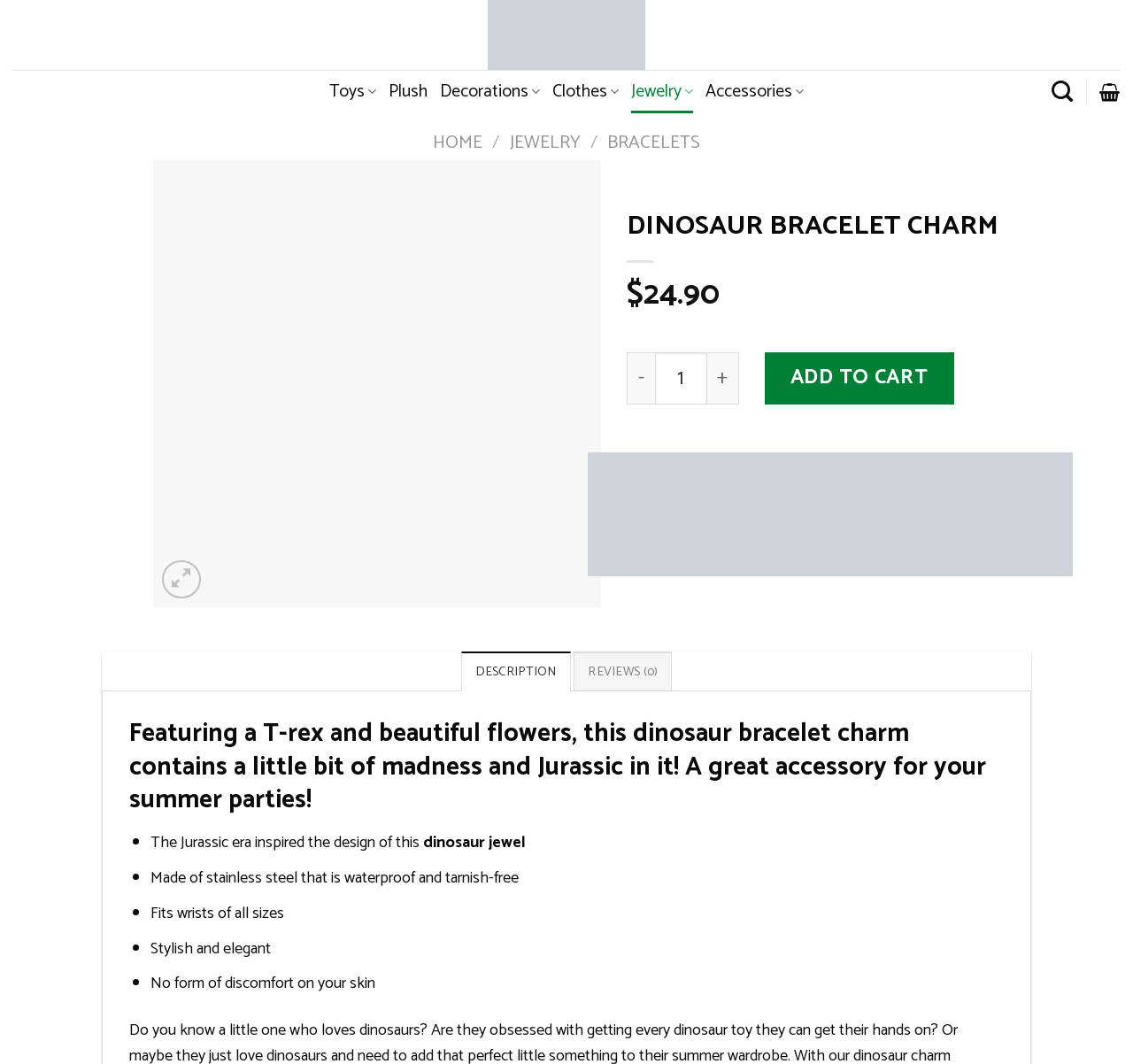Using the provided description alt="Dinosaur Charm Bracelet", find the bounding box coordinates for the UI element. Provide the coordinates in (top-left x, top-left y, bottom-right x, bottom-right y) format, ensuring all values are between 0 and 1.

[0.125, 0.151, 0.203, 0.23]